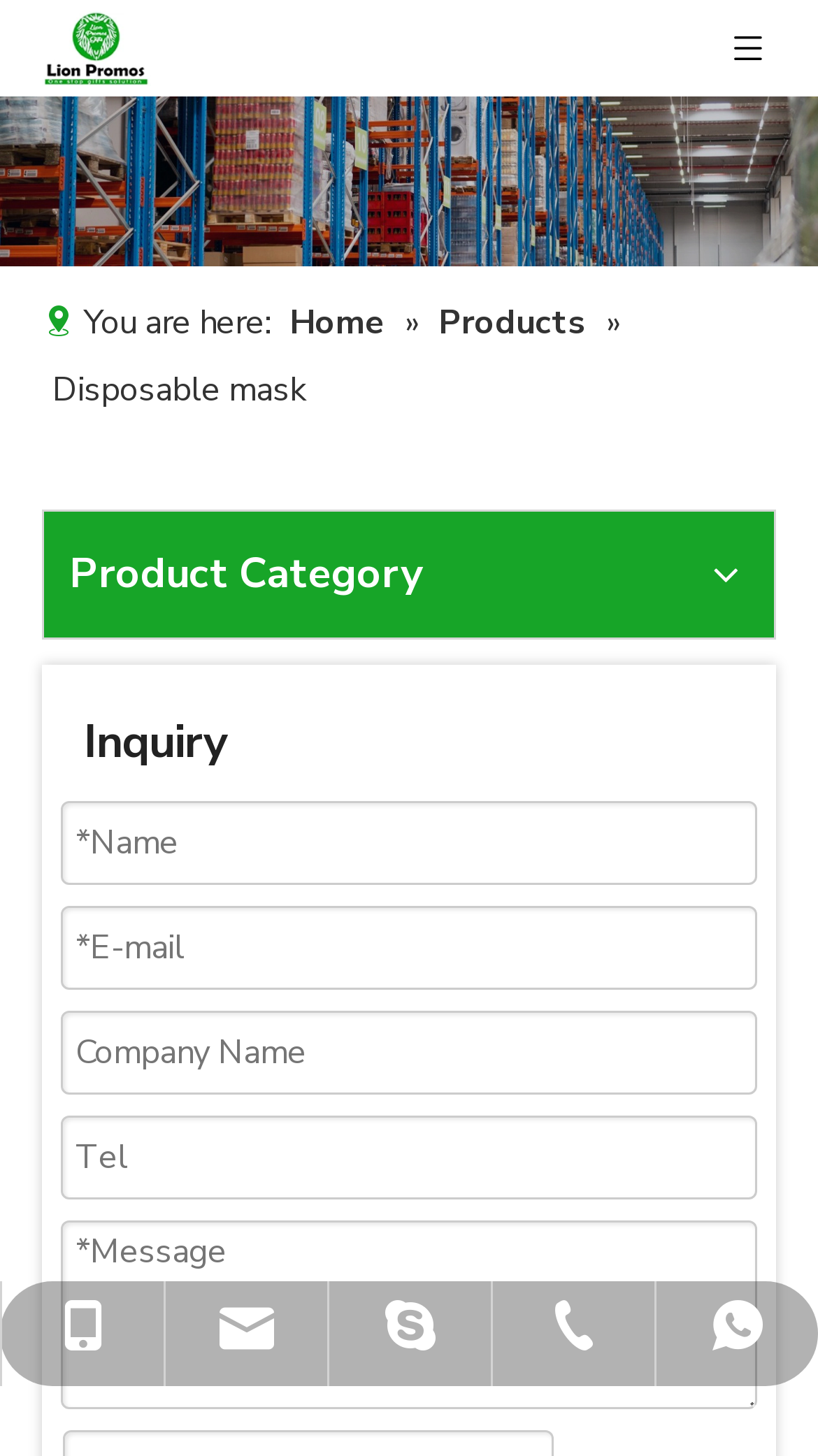Can you identify the bounding box coordinates of the clickable region needed to carry out this instruction: 'Click the 'Home' link'? The coordinates should be four float numbers within the range of 0 to 1, stated as [left, top, right, bottom].

[0.354, 0.206, 0.482, 0.238]